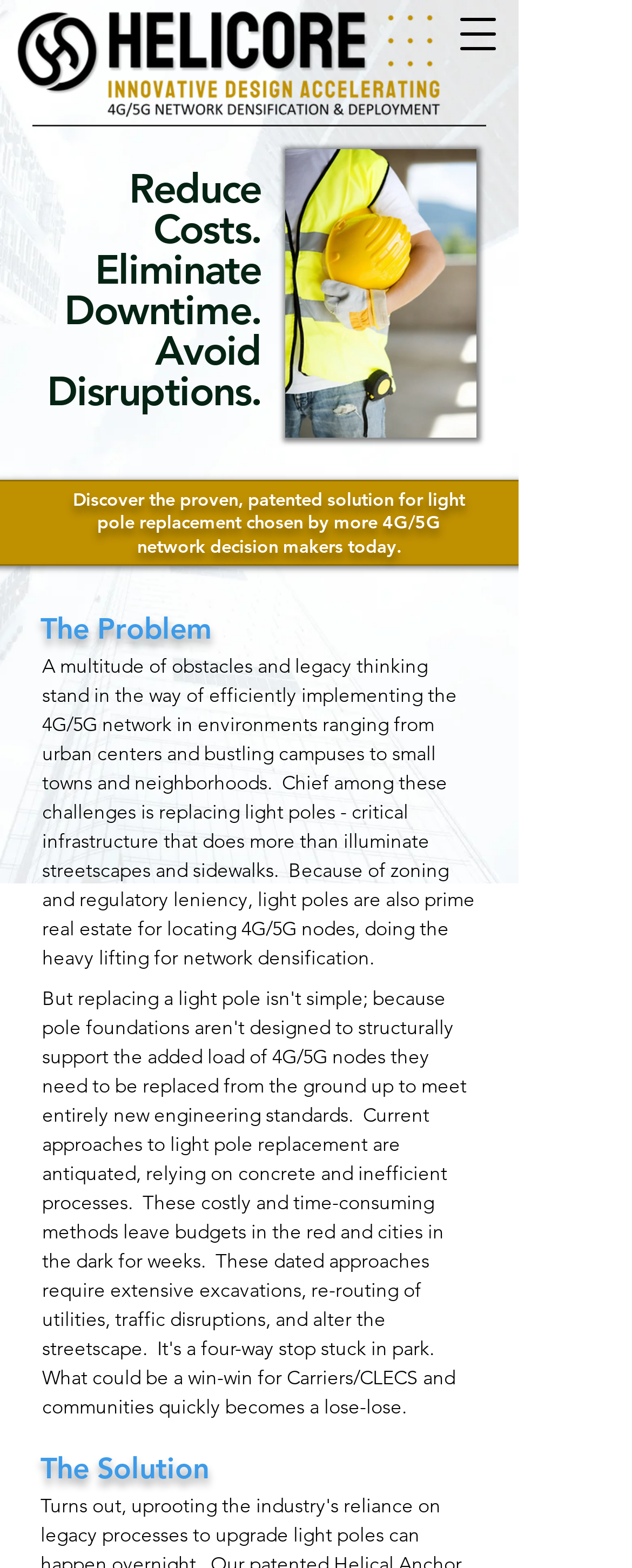What is the main purpose of the Helical Anchor Foundation System?
Answer the question in a detailed and comprehensive manner.

Based on the webpage, the Helical Anchor Foundation System is a solution for light pole replacement, which is a critical infrastructure for 4G/5G network densification. The system is designed to reduce costs, eliminate downtime, and avoid disruptions.